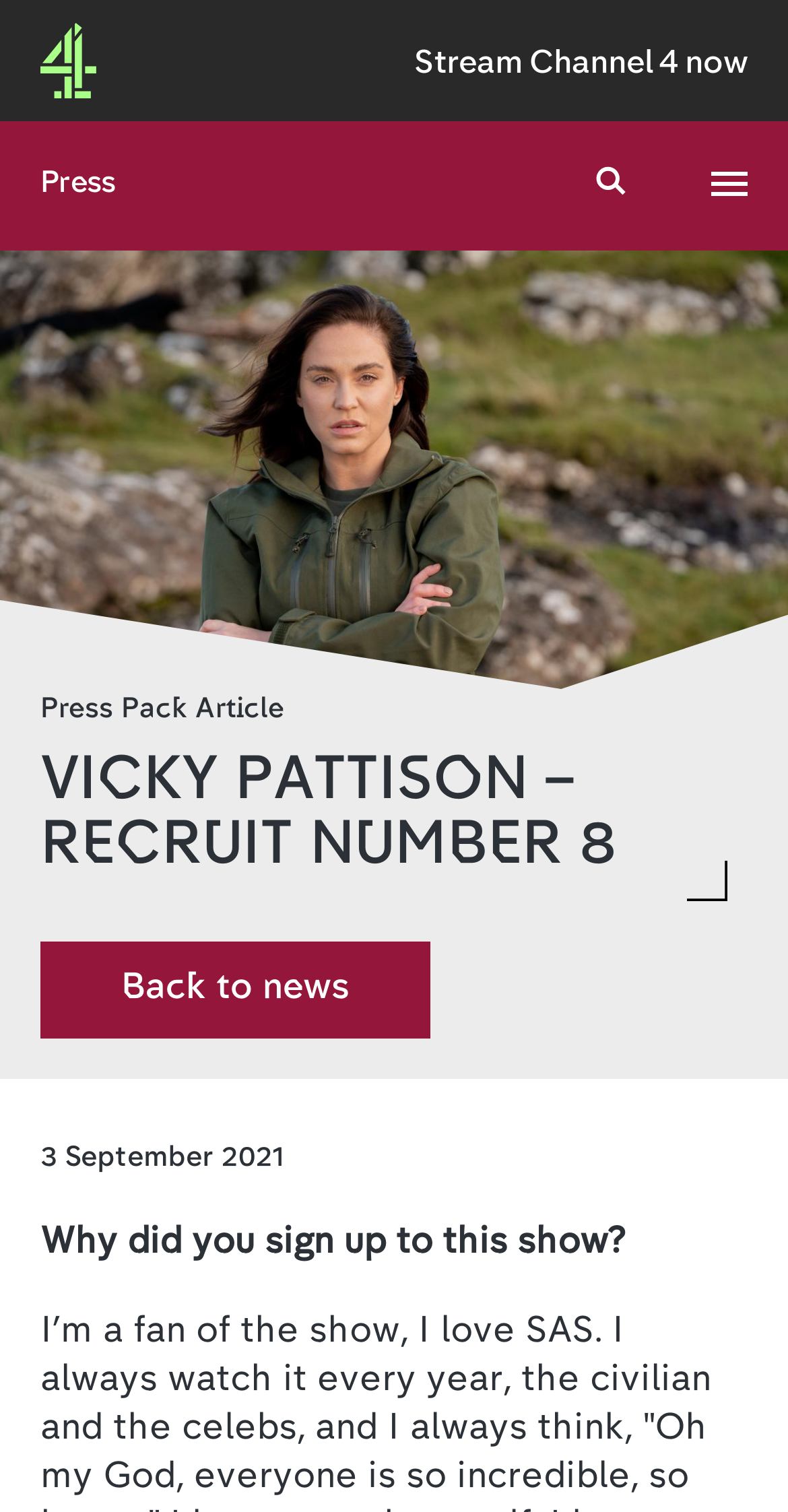What is Vicky being asked in the article?
Please respond to the question with a detailed and informative answer.

The question being asked to Vicky can be found in the text 'Why did you sign up to this show?' which is located in the main content area of the webpage.